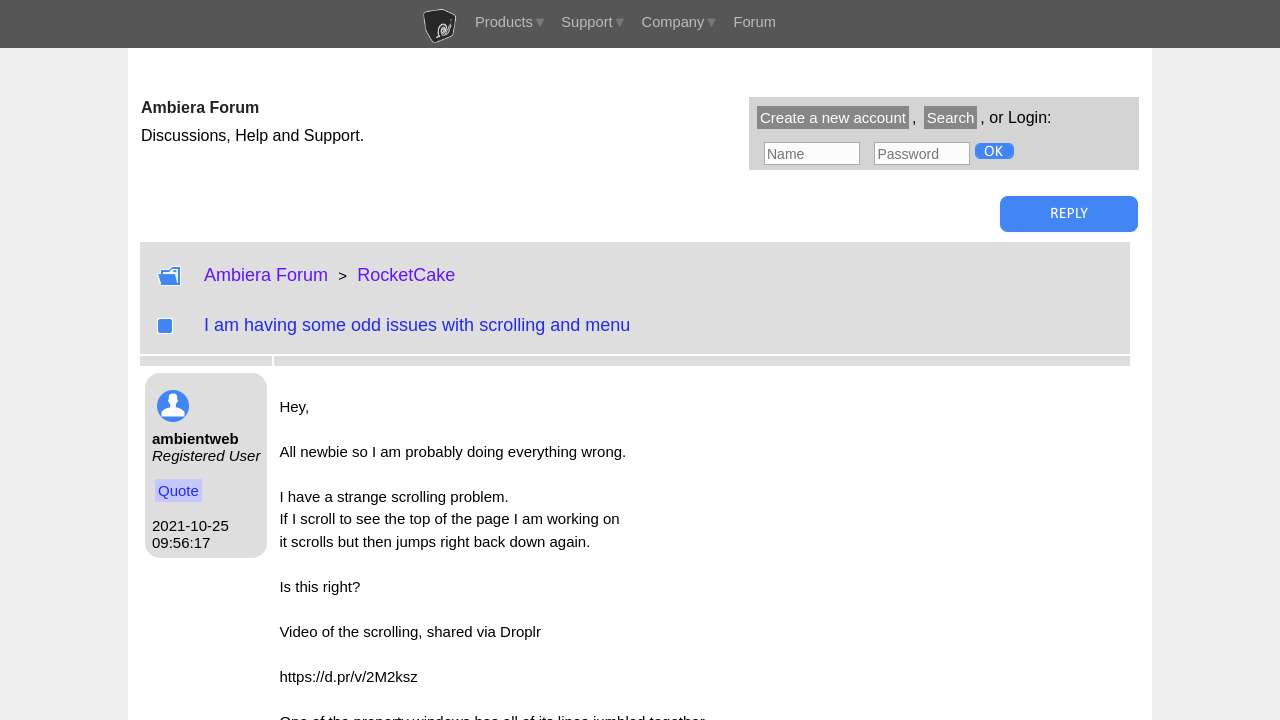Determine the bounding box coordinates of the section I need to click to execute the following instruction: "Click the 'Login' button". Provide the coordinates as four float numbers between 0 and 1, i.e., [left, top, right, bottom].

[0.762, 0.198, 0.792, 0.22]